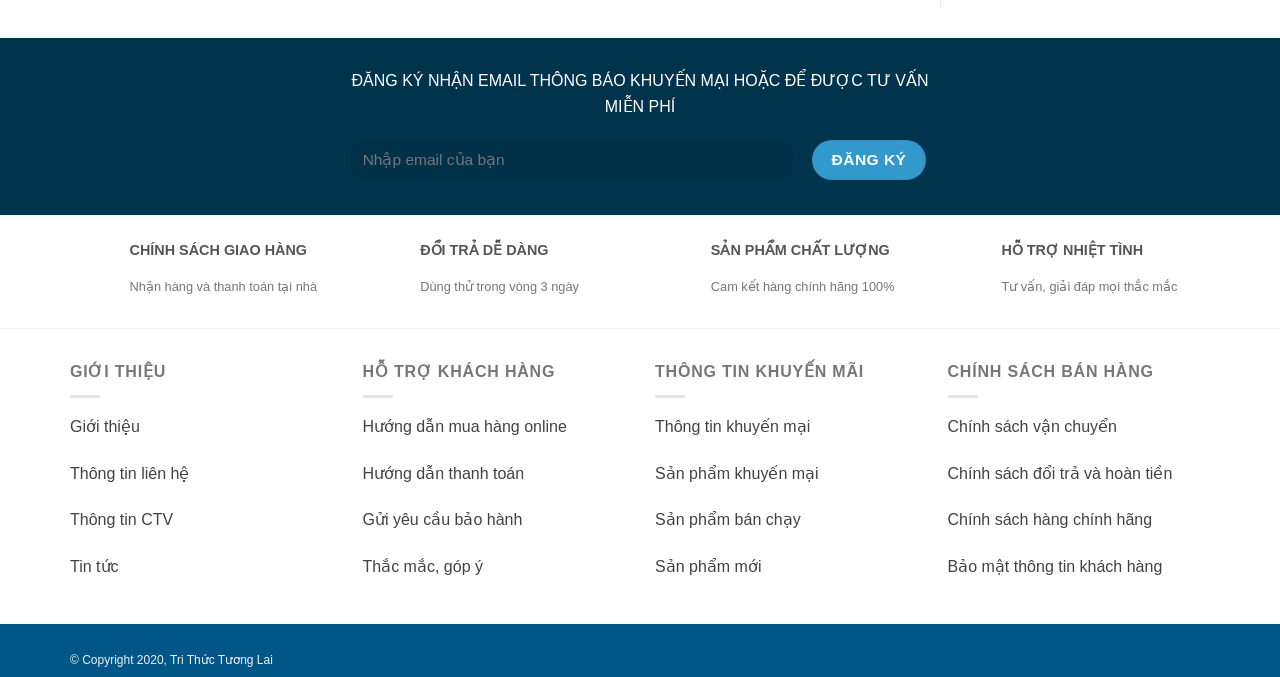What is the company's commitment to product quality?
Using the information presented in the image, please offer a detailed response to the question.

The webpage has a section titled 'SẢN PHẨM CHẤT LƯỢNG' which translates to 'High-Quality Products'. Under this section, there is a text that says 'Cam kết hàng chính hãng 100%', which means 'Commitment to 100% genuine products'. This implies that the company is committed to selling only genuine and high-quality products.